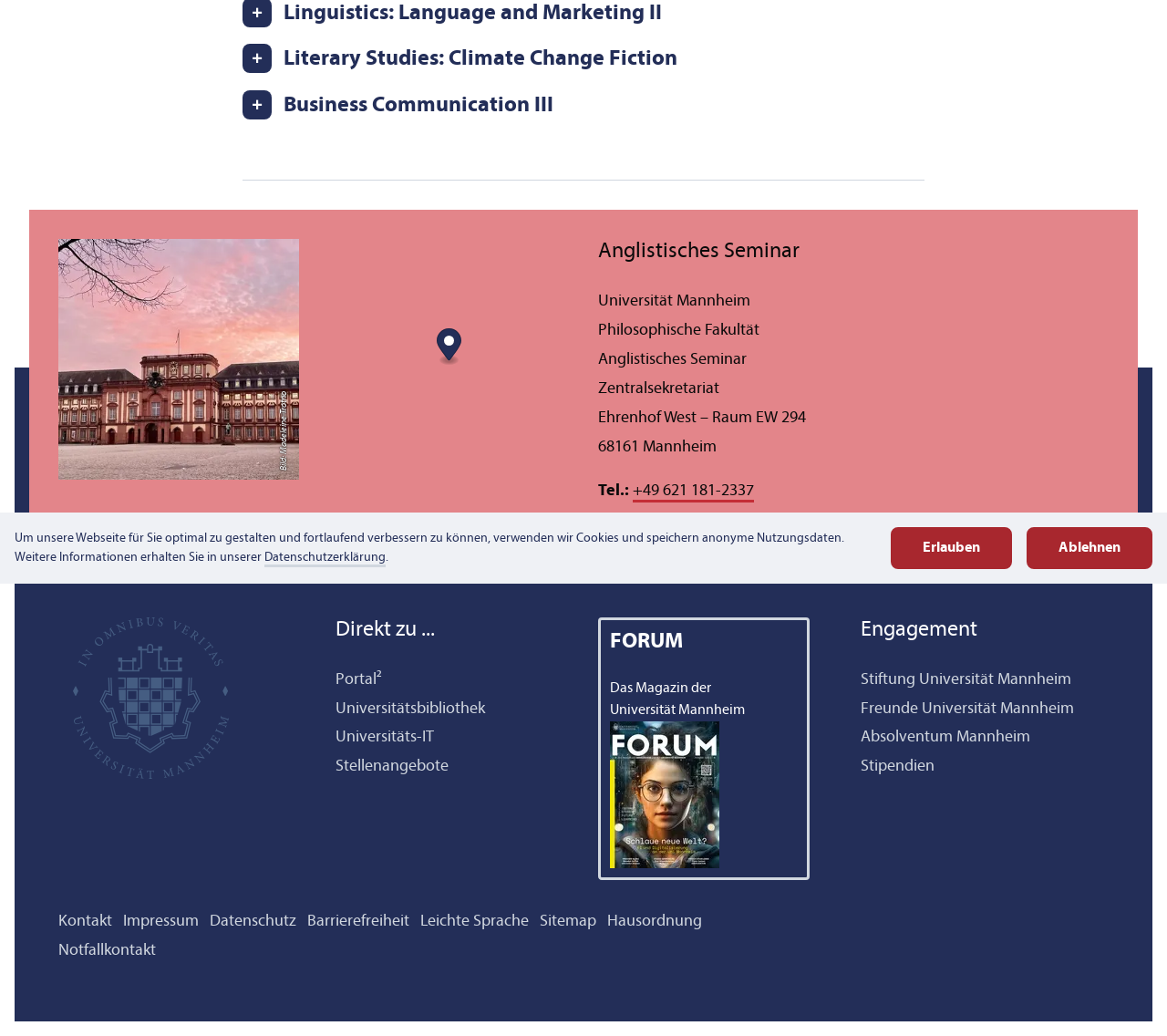Can you find the bounding box coordinates for the UI element given this description: "Datenschutz"? Provide the coordinates as four float numbers between 0 and 1: [left, top, right, bottom].

[0.18, 0.881, 0.254, 0.898]